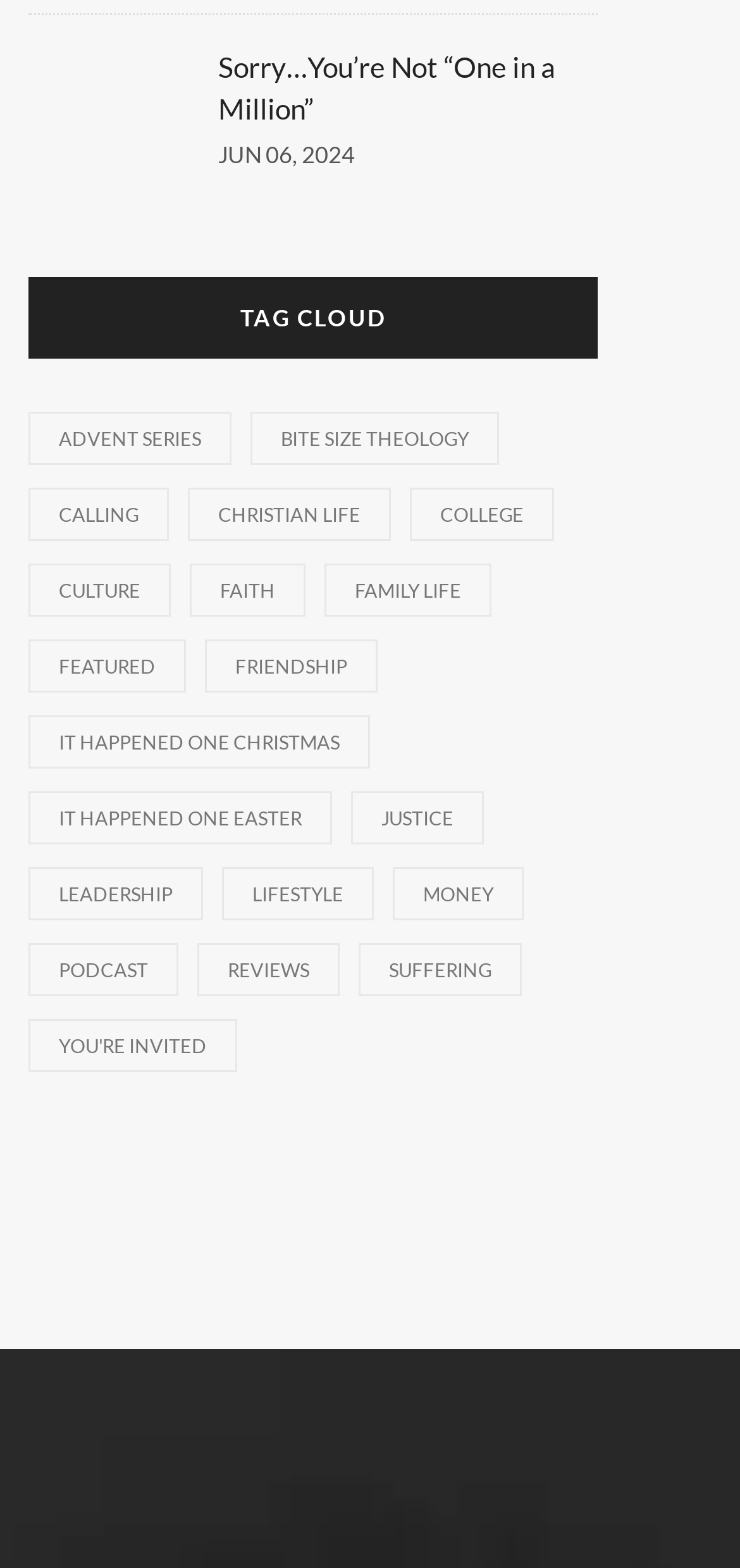How many items are in the 'Christian Life' category?
Please answer the question with a detailed response using the information from the screenshot.

The number of items in the 'Christian Life' category can be found by looking at the link element with the text 'Christian Life (497 items)'. This element is a child of the root element and has a bounding box coordinate of [0.254, 0.311, 0.528, 0.345].